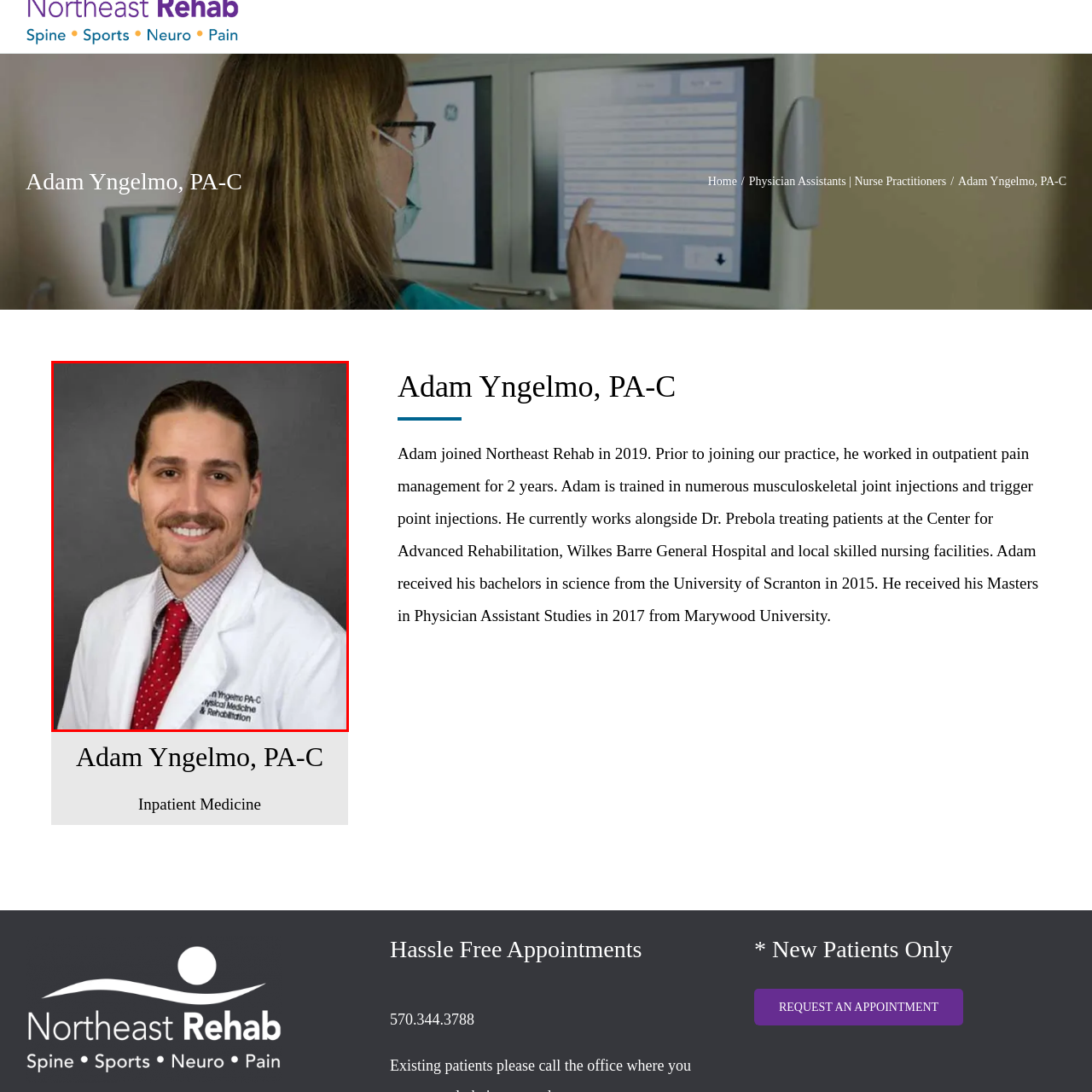Elaborate on the visual details of the image contained within the red boundary.

The image features Adam Yngelmo, PA-C, a physician assistant specializing in physical medicine and rehabilitation. He is dressed professionally in a white lab coat, accentuated by a checkered shirt and a vibrant red tie, conveying both a sense of professionalism and approachability. His friendly smile and confident demeanor embody his commitment to patient care. This portrait is likely part of a professional profile, highlighting his qualifications and role within Northeast Rehab, where he has been contributing since 2019.